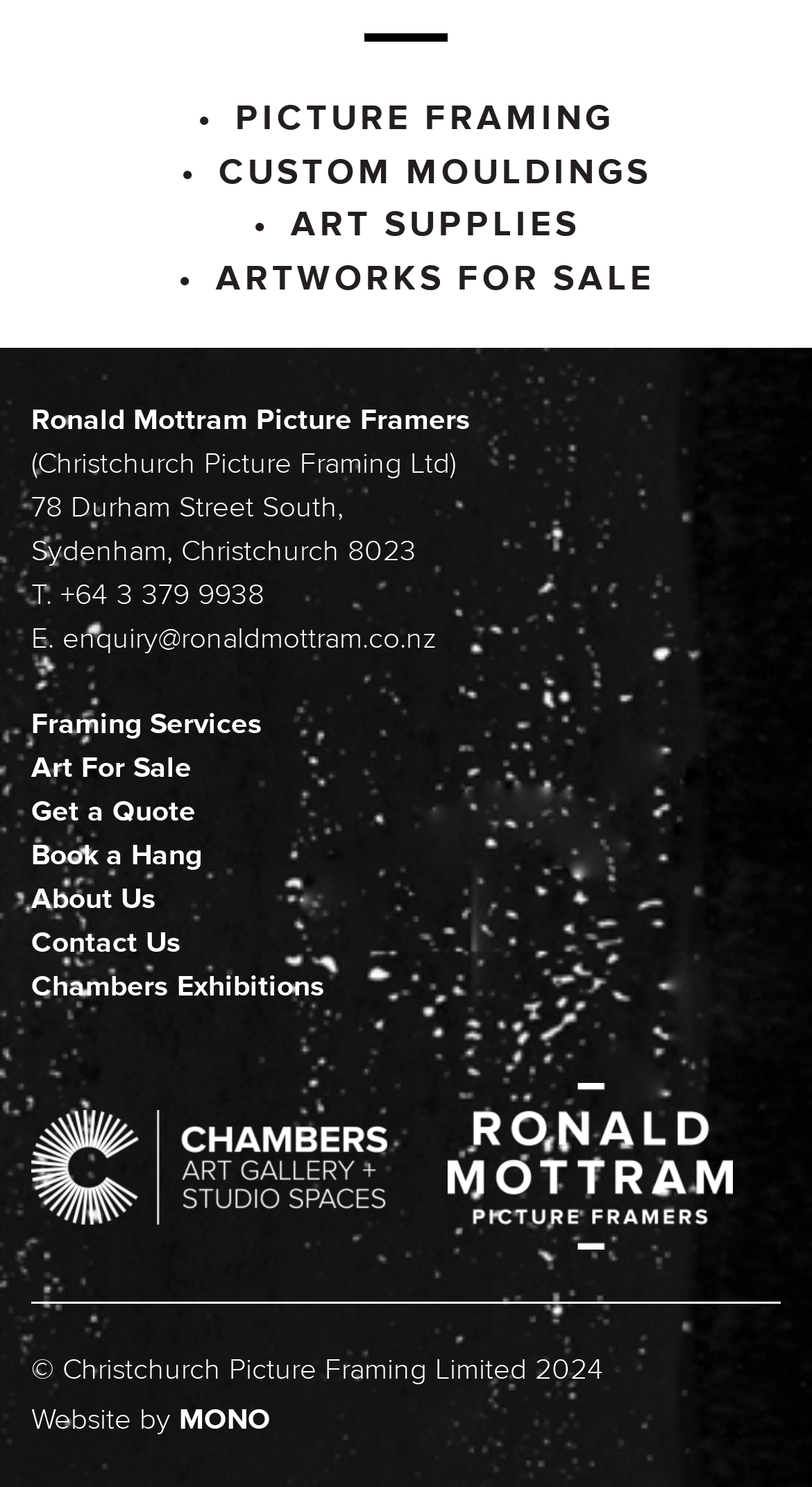Please specify the bounding box coordinates of the region to click in order to perform the following instruction: "Call the phone number".

[0.074, 0.388, 0.326, 0.414]